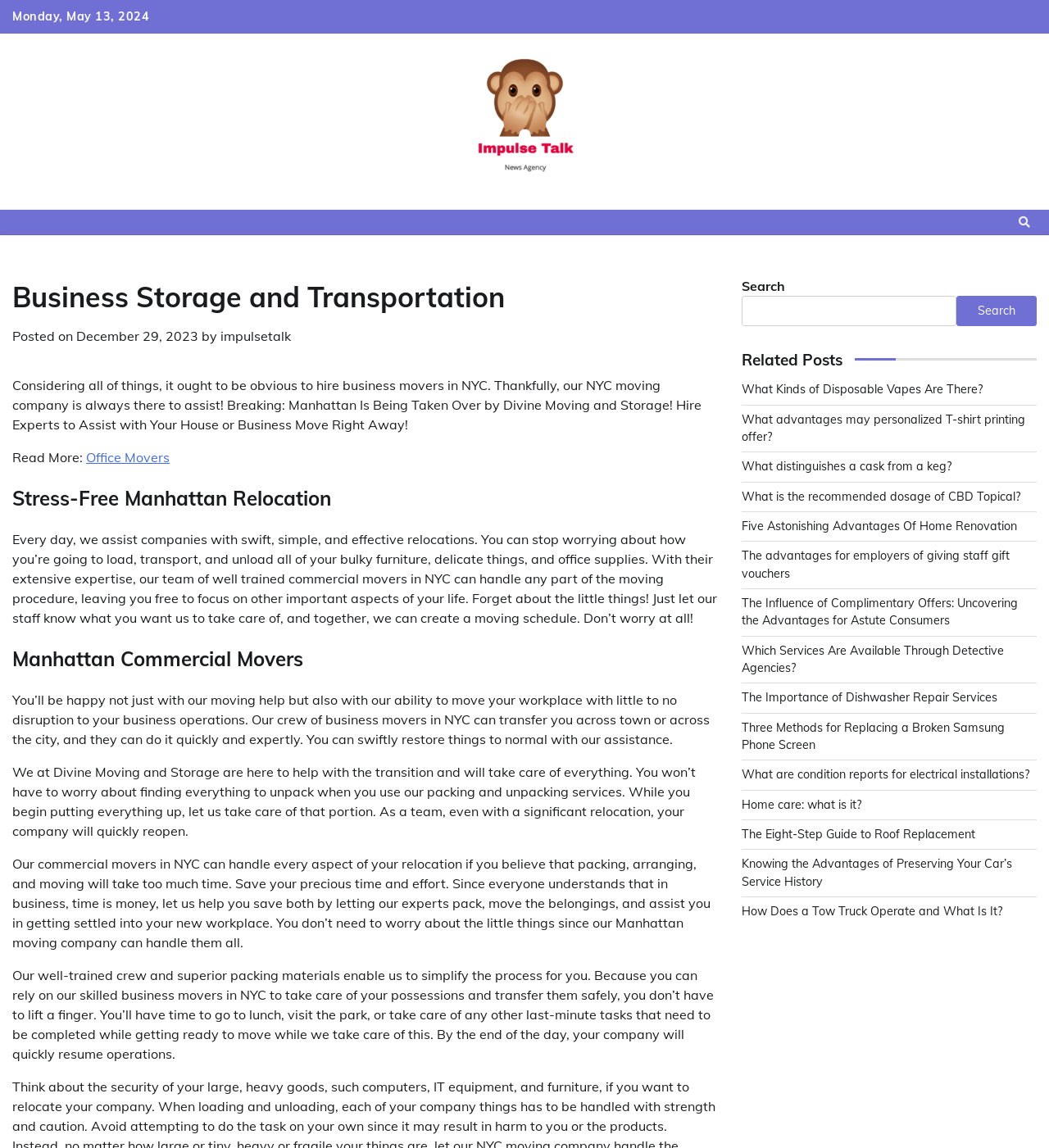What is the name of the moving company?
Answer the question in a detailed and comprehensive manner.

I found the name of the moving company by reading the text on the webpage, which mentions 'Manhattan Is Being Taken Over by Divine Moving and Storage!'. This suggests that Divine Moving and Storage is the name of the moving company being referred to.